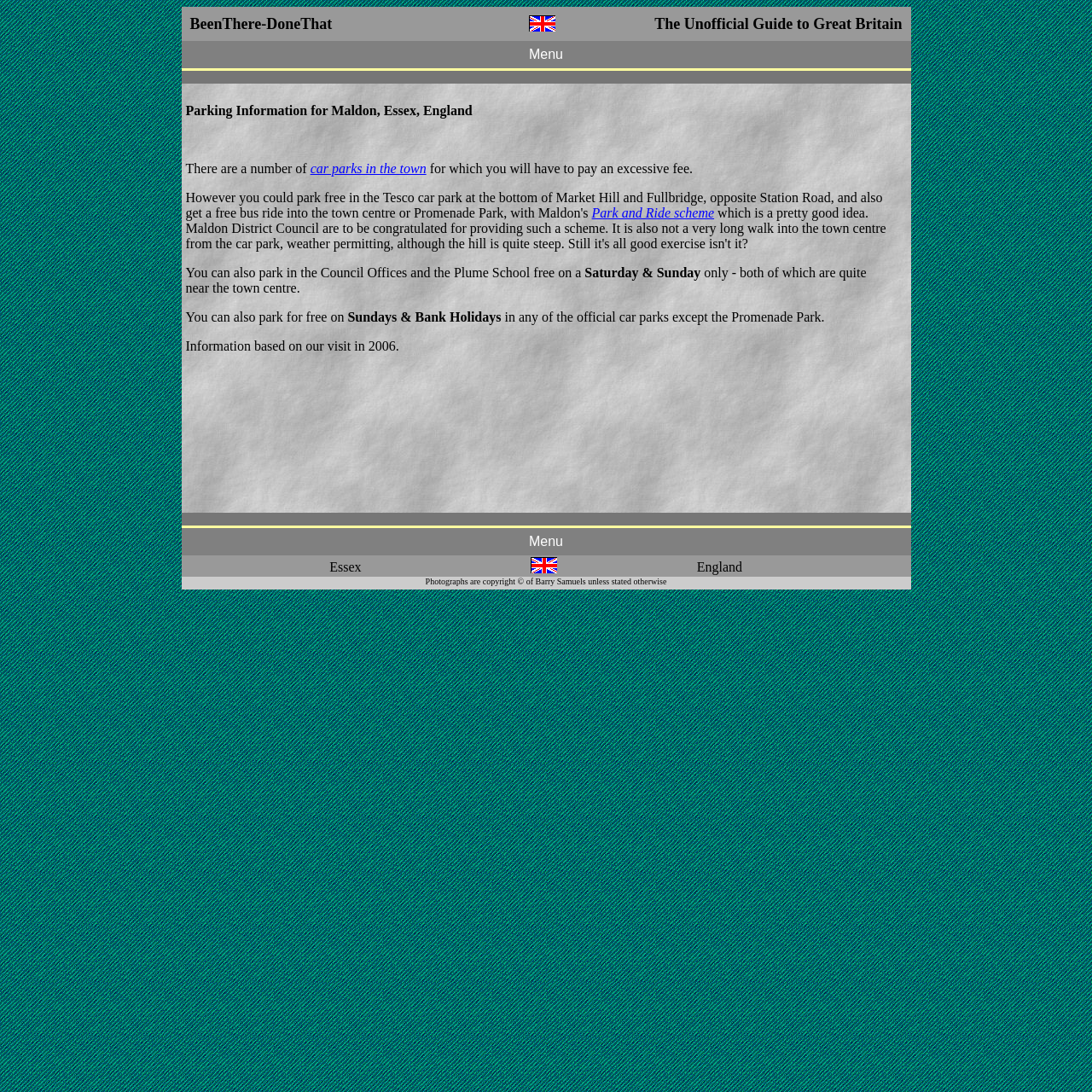Determine the bounding box of the UI element mentioned here: "car parks in the town". The coordinates must be in the format [left, top, right, bottom] with values ranging from 0 to 1.

[0.284, 0.148, 0.39, 0.161]